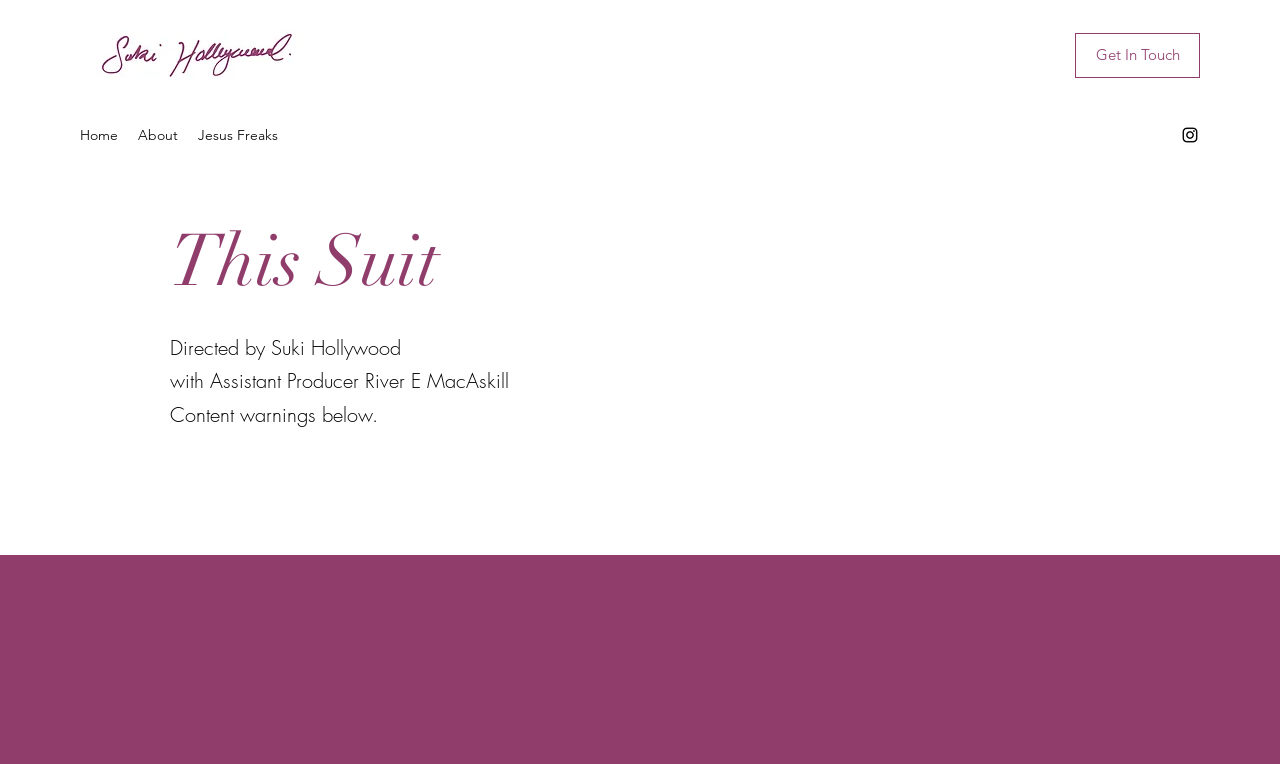Observe the image and answer the following question in detail: What social media platform is linked?

The webpage contains a link 'Instagram' with an image, which indicates that the social media platform linked is Instagram.